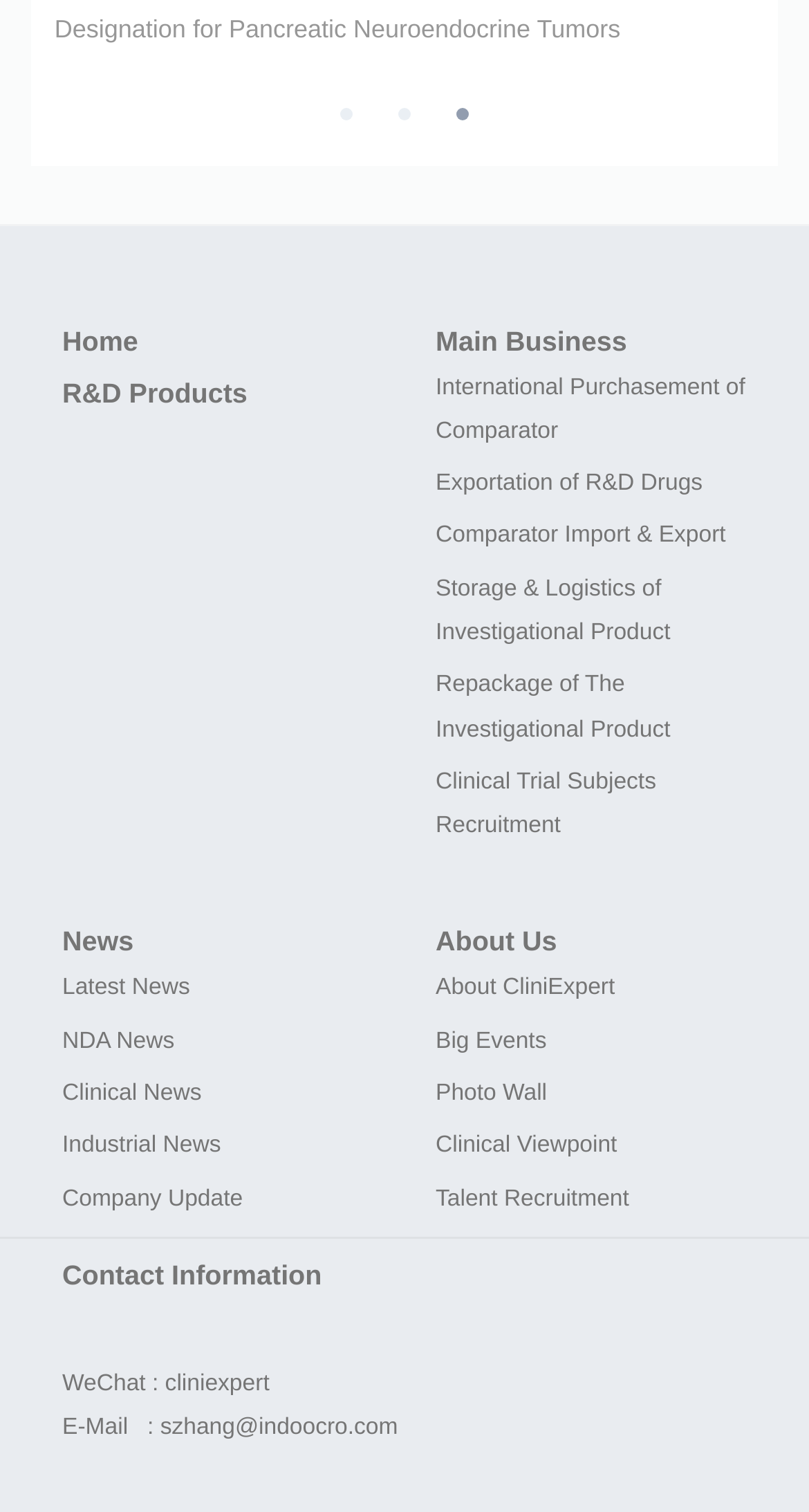Please determine the bounding box coordinates of the element to click in order to execute the following instruction: "View 'R&D Products'". The coordinates should be four float numbers between 0 and 1, specified as [left, top, right, bottom].

[0.077, 0.249, 0.306, 0.27]